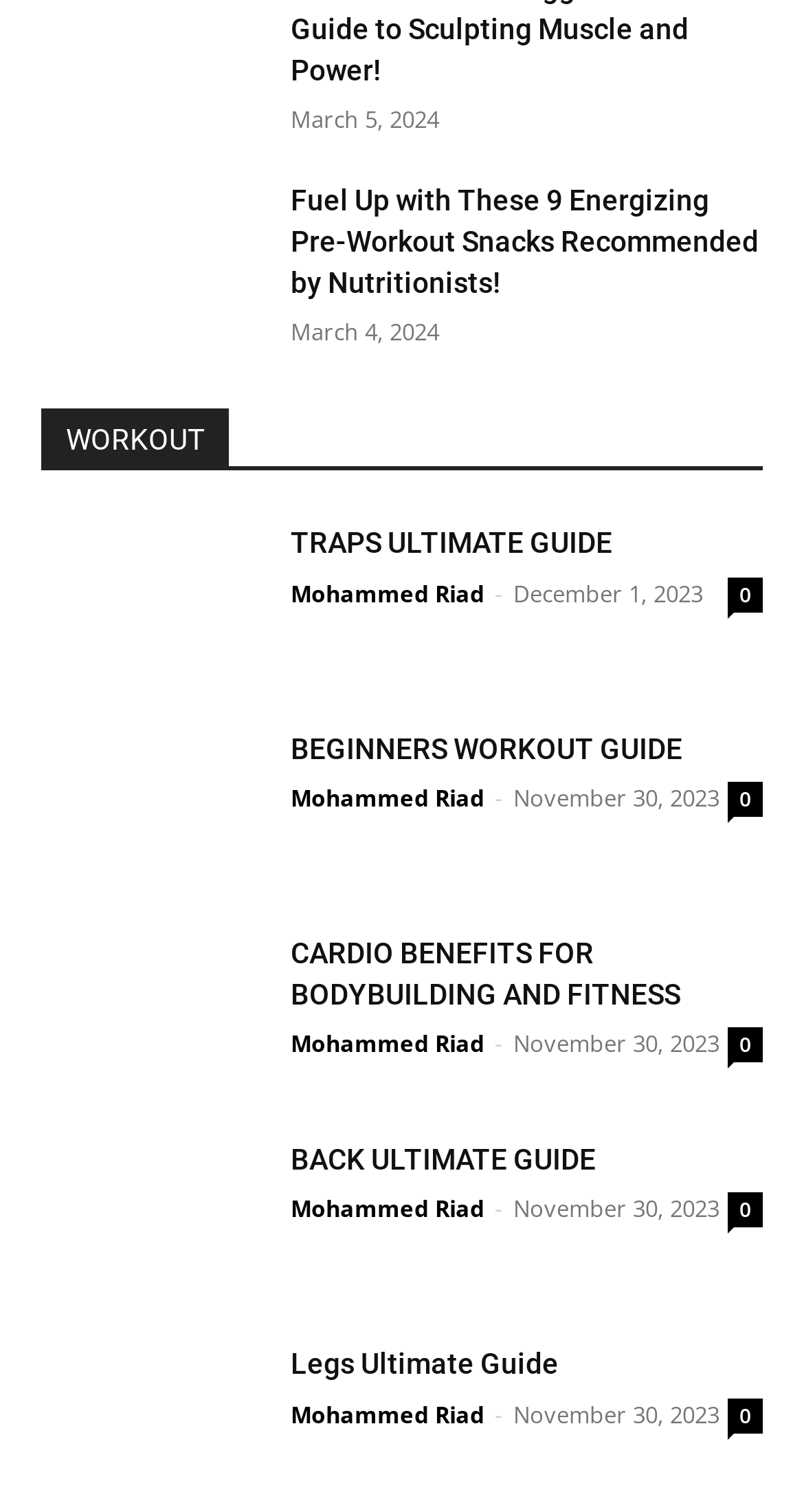Using the webpage screenshot, locate the HTML element that fits the following description and provide its bounding box: "Mohammed Riad".

[0.362, 0.789, 0.603, 0.809]